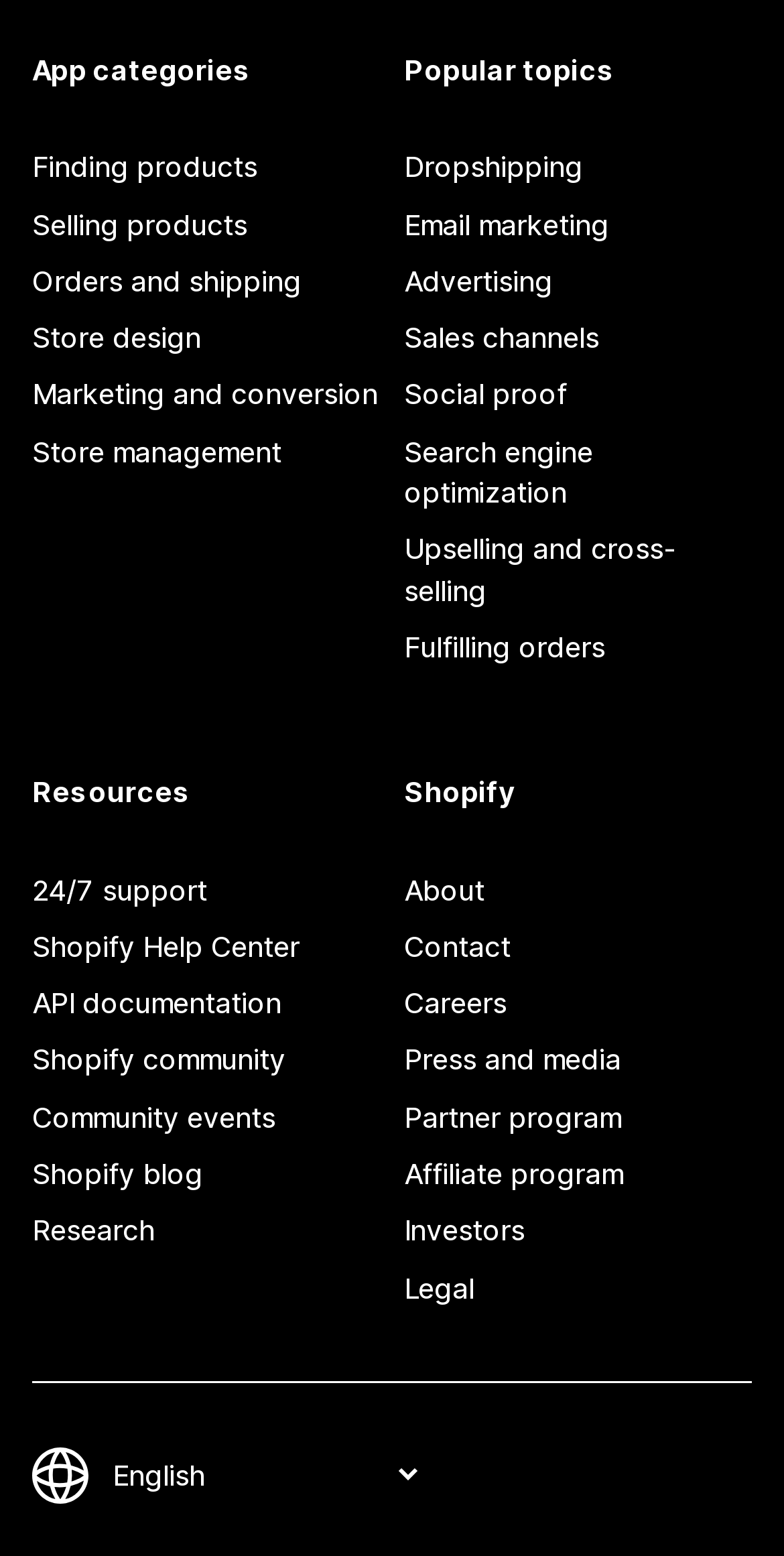Predict the bounding box coordinates of the area that should be clicked to accomplish the following instruction: "Get 24/7 support". The bounding box coordinates should consist of four float numbers between 0 and 1, i.e., [left, top, right, bottom].

[0.041, 0.554, 0.485, 0.59]